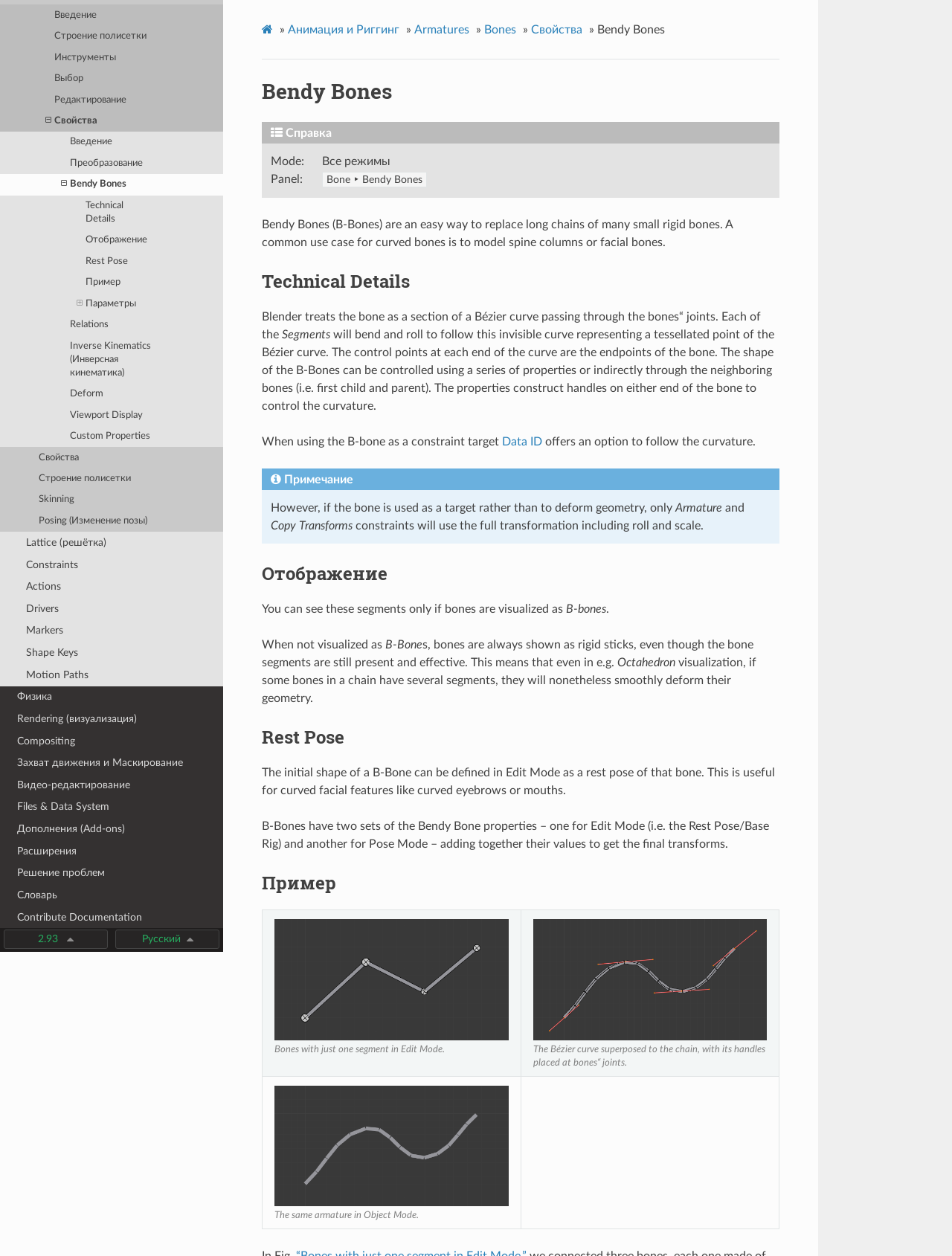Specify the bounding box coordinates of the area to click in order to follow the given instruction: "Learn about Oroxin B."

None